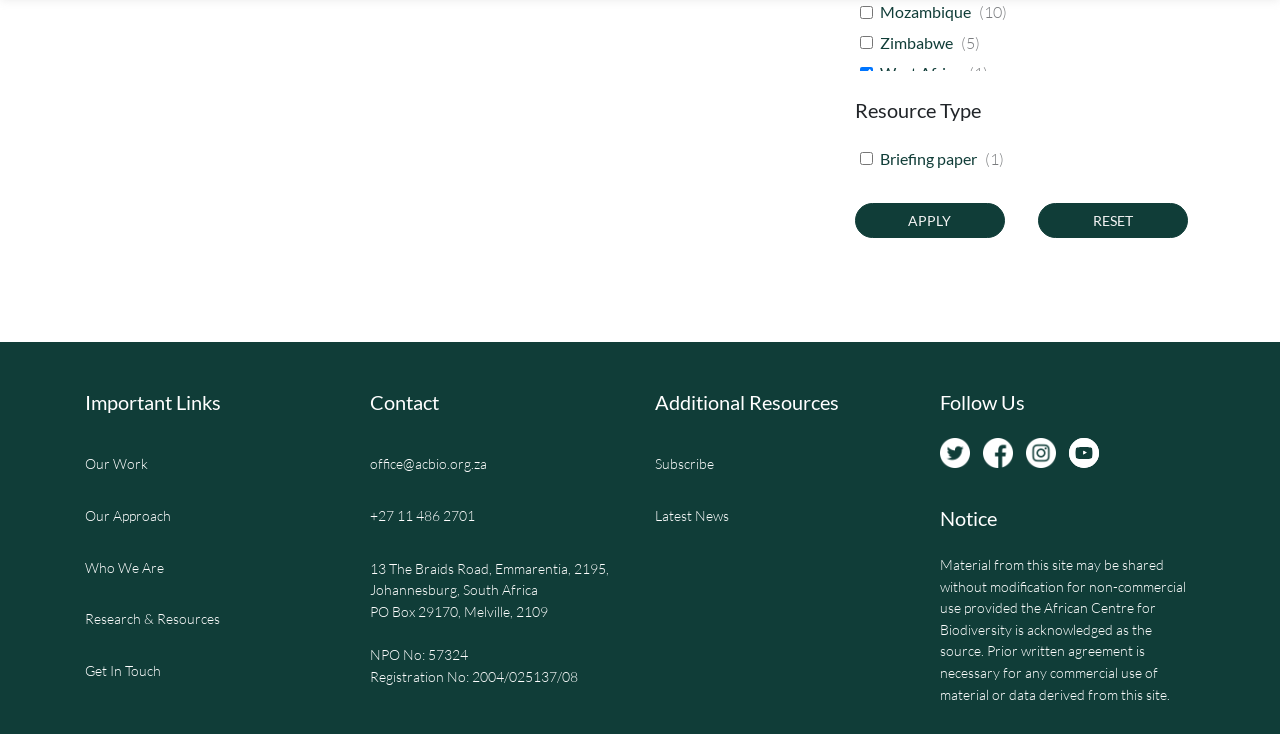Bounding box coordinates are specified in the format (top-left x, top-left y, bottom-right x, bottom-right y). All values are floating point numbers bounded between 0 and 1. Please provide the bounding box coordinate of the region this sentence describes: parent_node: Follow Us

[0.734, 0.603, 0.766, 0.627]